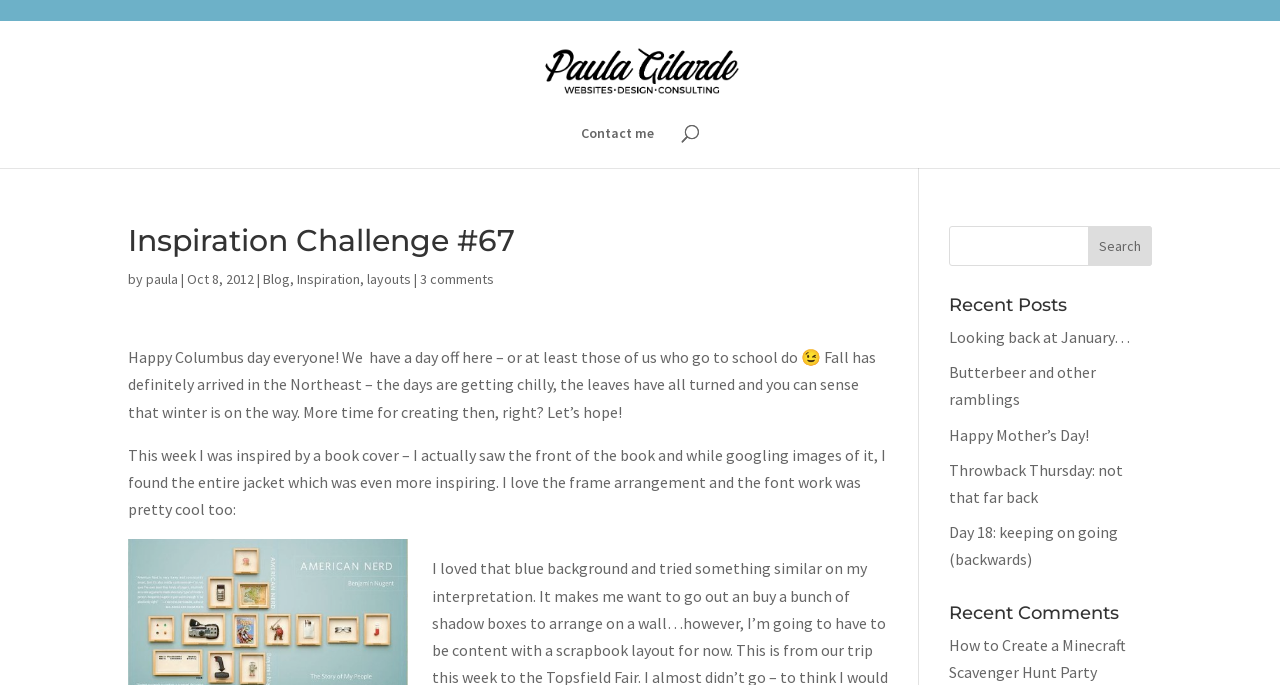Find the bounding box of the element with the following description: "3 comments". The coordinates must be four float numbers between 0 and 1, formatted as [left, top, right, bottom].

[0.328, 0.394, 0.386, 0.42]